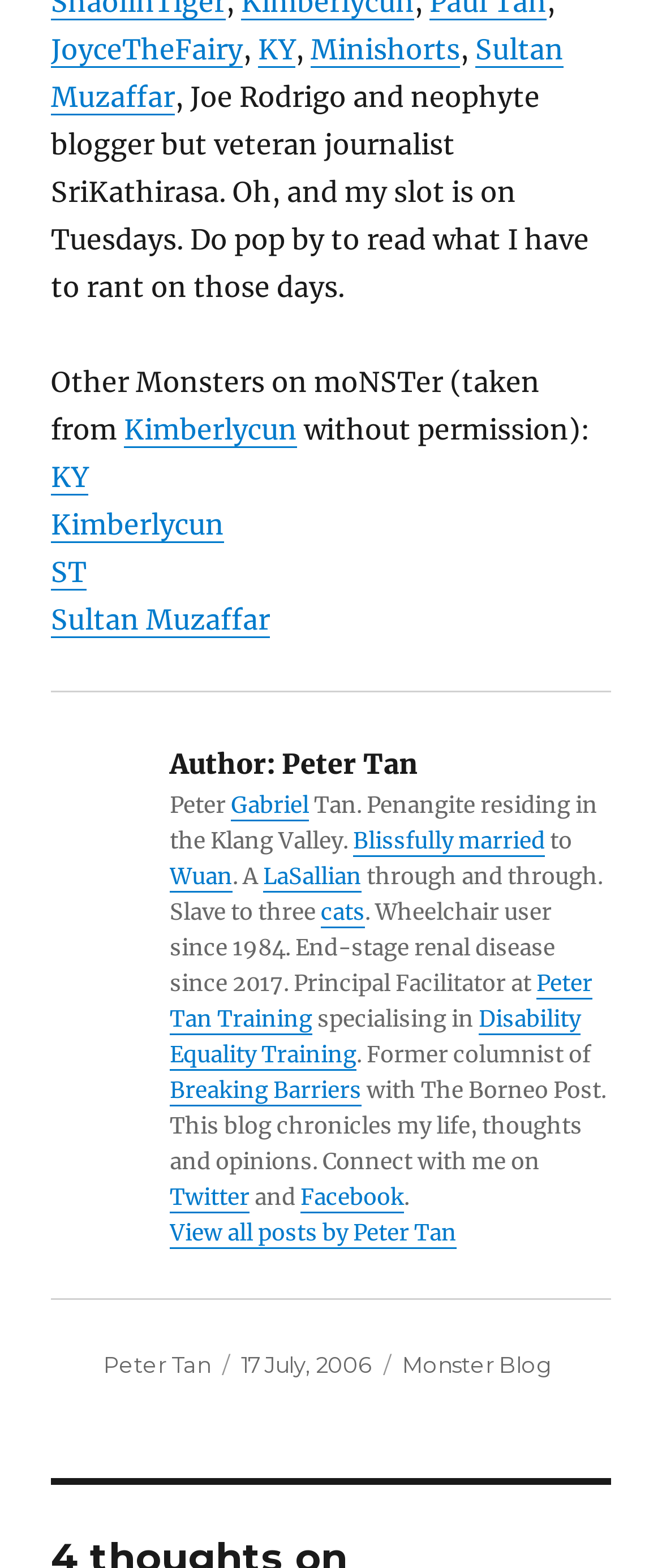Please locate the bounding box coordinates of the element that should be clicked to achieve the given instruction: "Click on Movie Reviews".

None